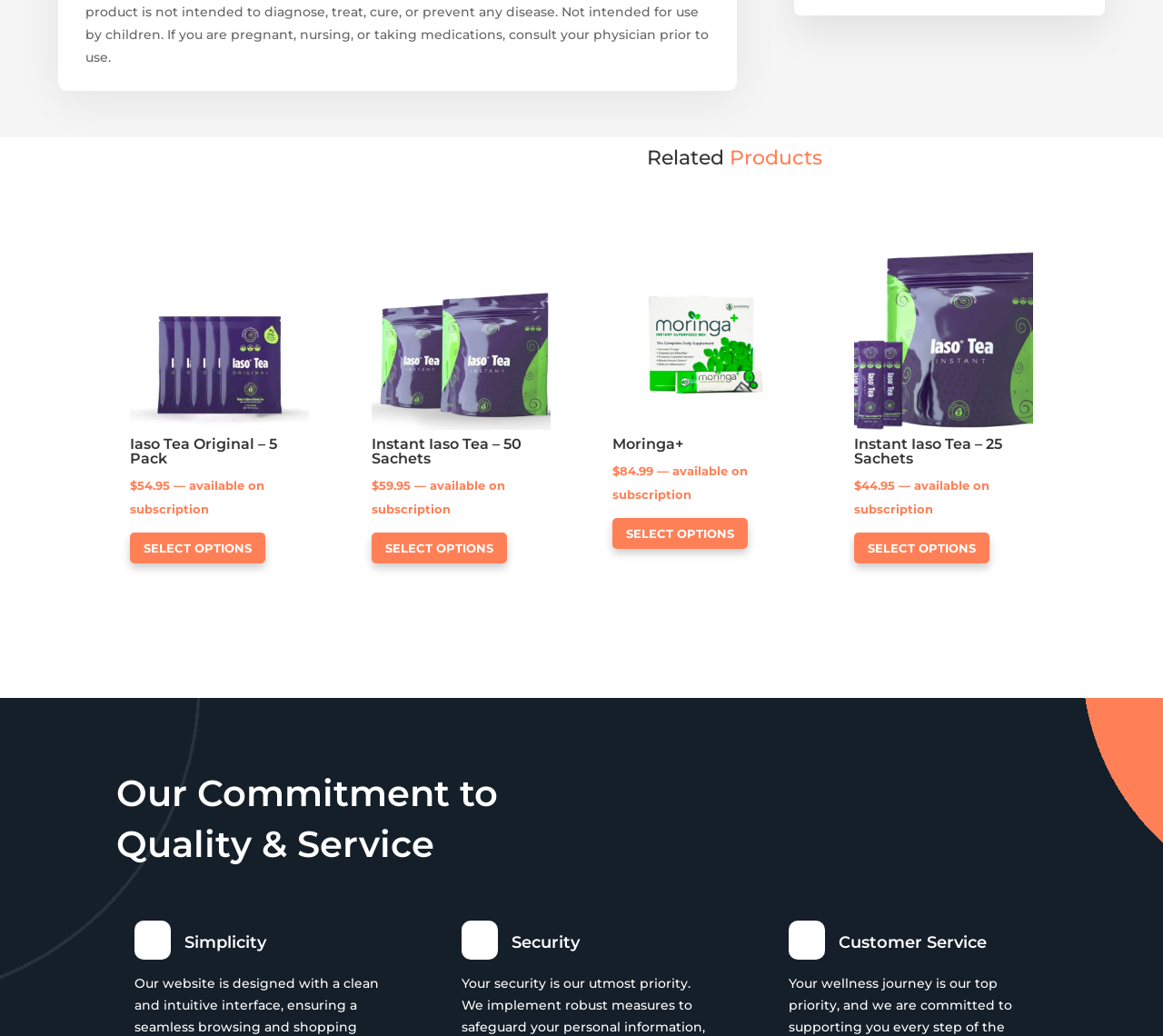What is the name of the first product?
Please give a detailed and elaborate answer to the question based on the image.

The first product is identified by its image and heading 'Iaso Tea Original – 5 Pack' with a price of $54.95, available on subscription.